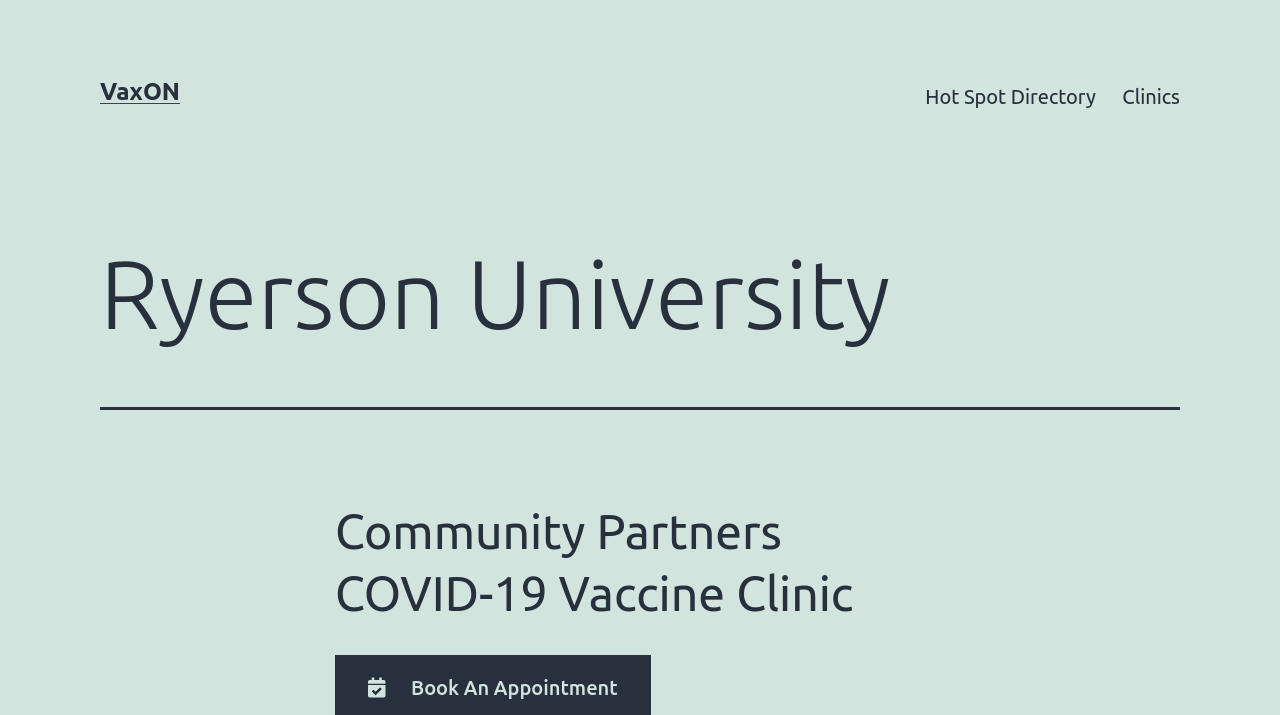What type of clinic is listed on the webpage?
Give a one-word or short-phrase answer derived from the screenshot.

COVID-19 Vaccine Clinic